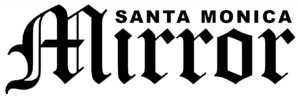Carefully observe the image and respond to the question with a detailed answer:
What area does the publication focus on?

The area of focus for the publication can be inferred from the name 'Santa Monica Mirror', which suggests that the publication is focused on providing news and updates specific to the Santa Monica area. The caption also mentions that the publication provides 'local updates' and 'community-focused content', further supporting the conclusion that the publication is focused on the Santa Monica area.